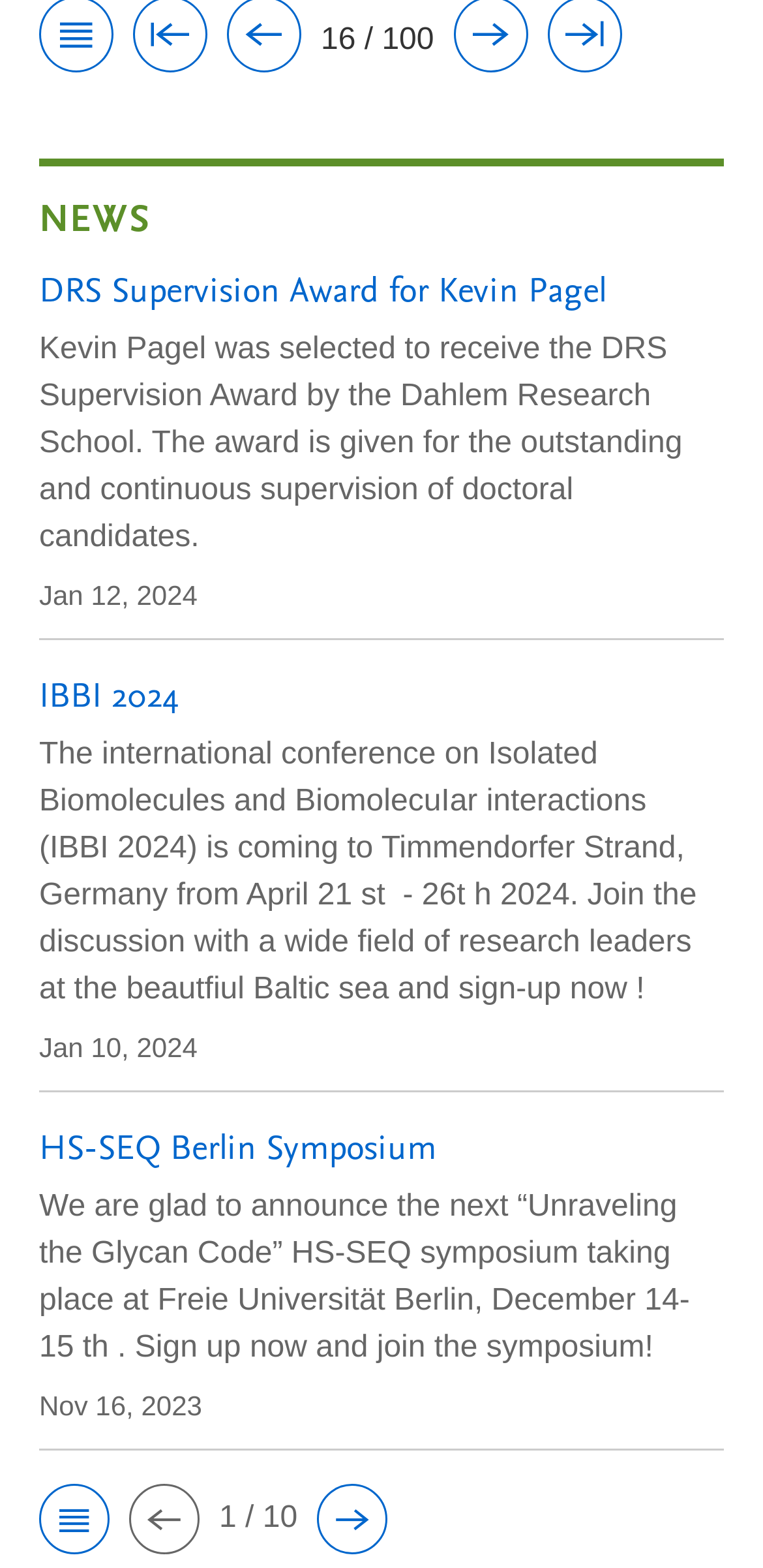How many pages of news articles are there?
Craft a detailed and extensive response to the question.

I looked at the generic element with the text 'page 16 of 100 pages' and extracted the total number of pages, which is 100.